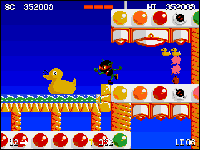Explain the image in a detailed and descriptive way.

In this vibrant scene from "Zool 1," a classic platform game, the main character, Zool, a nimble and quirky ninja, expertly navigates a colorful level within the enchanting Fun Fair World. The backdrop is a striking blue sky filled with whimsical elements, including oversized candy corn and cheerful decorations. Zool is seen leaping over a large, yellow rubber duck, an amusing obstacle within this fantastical setting. Nearby, playful enemies and interactive objects abound, showcasing the game's engaging mechanics and vibrant art style. The score, prominently displayed at the top, highlights Zool's impressive run with a score of 352,000, adding to the excitement of this cheerful and chaotic adventure. Players must remain vigilant, ready to tackle the myriad challenges posed by the whimsical environment filled with quirky foes and delightful surprises.